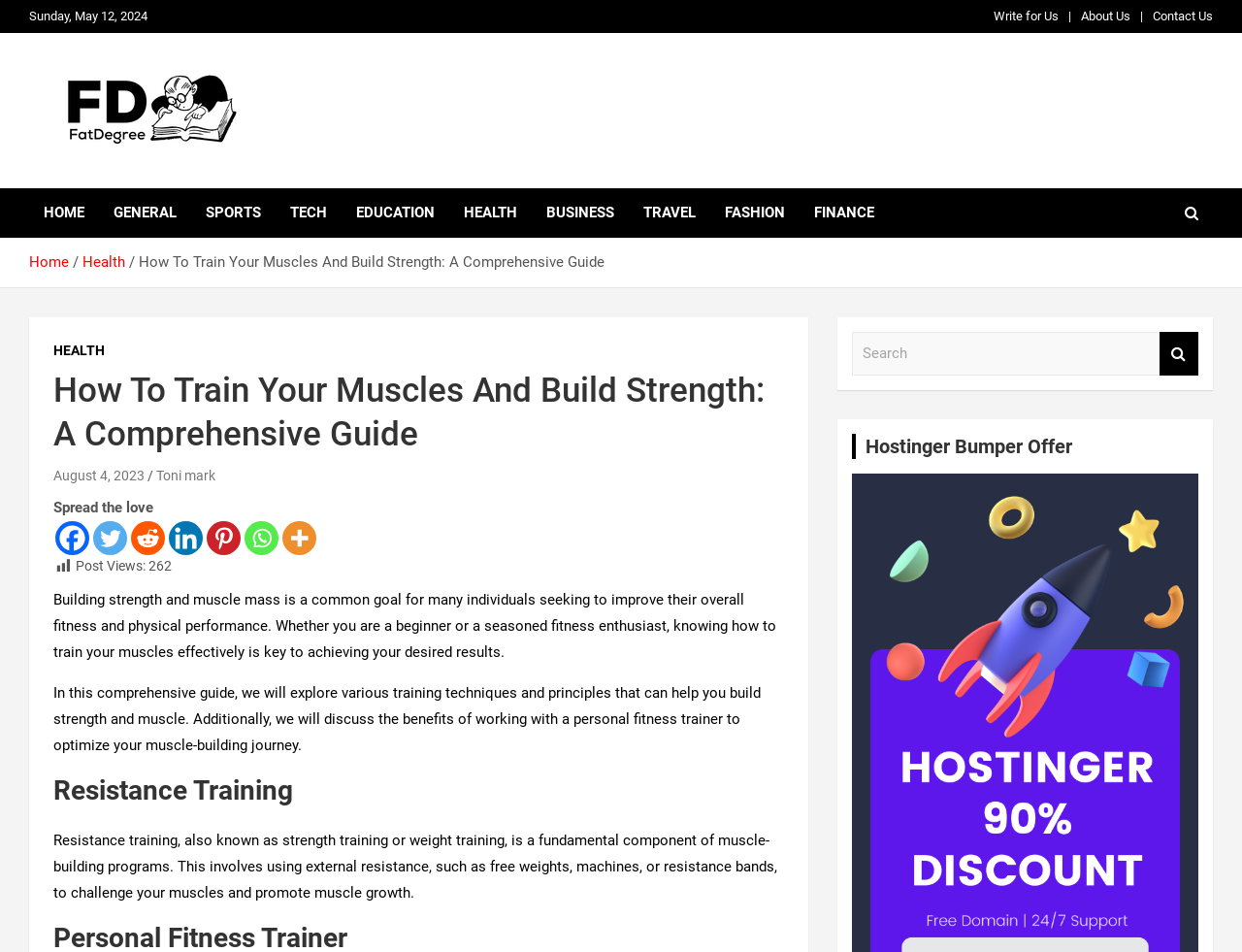Generate a comprehensive description of the contents of the webpage.

This webpage is about personal fitness and muscle building. At the top, there is a date "Sunday, May 12, 2024" and a navigation menu with links to "Write for Us", "About Us", and "Contact Us". Below this, there is a section with a heading "Fat Degree" accompanied by an image and a link to "Fat Degree". 

On the left side, there is a vertical menu with links to different categories such as "HOME", "GENERAL", "SPORTS", "TECH", "EDUCATION", "HEALTH", "BUSINESS", "TRAVEL", "FASHION", and "FINANCE". 

In the main content area, there is a breadcrumb navigation showing the path "Home > Health > How To Train Your Muscles And Build Strength: A Comprehensive Guide". Below this, there is a heading with the same title as the breadcrumb, followed by a brief introduction to the article. The article discusses the importance of training muscles effectively to achieve desired fitness results and the benefits of working with a personal fitness trainer.

The article is divided into sections, with headings such as "Resistance Training" that provide detailed information on various training techniques and principles. There are also social media links and a "Post Views" counter with a value of 262.

On the right side, there is a search box with a search button and a heading "Hostinger Bumper Offer" above it.